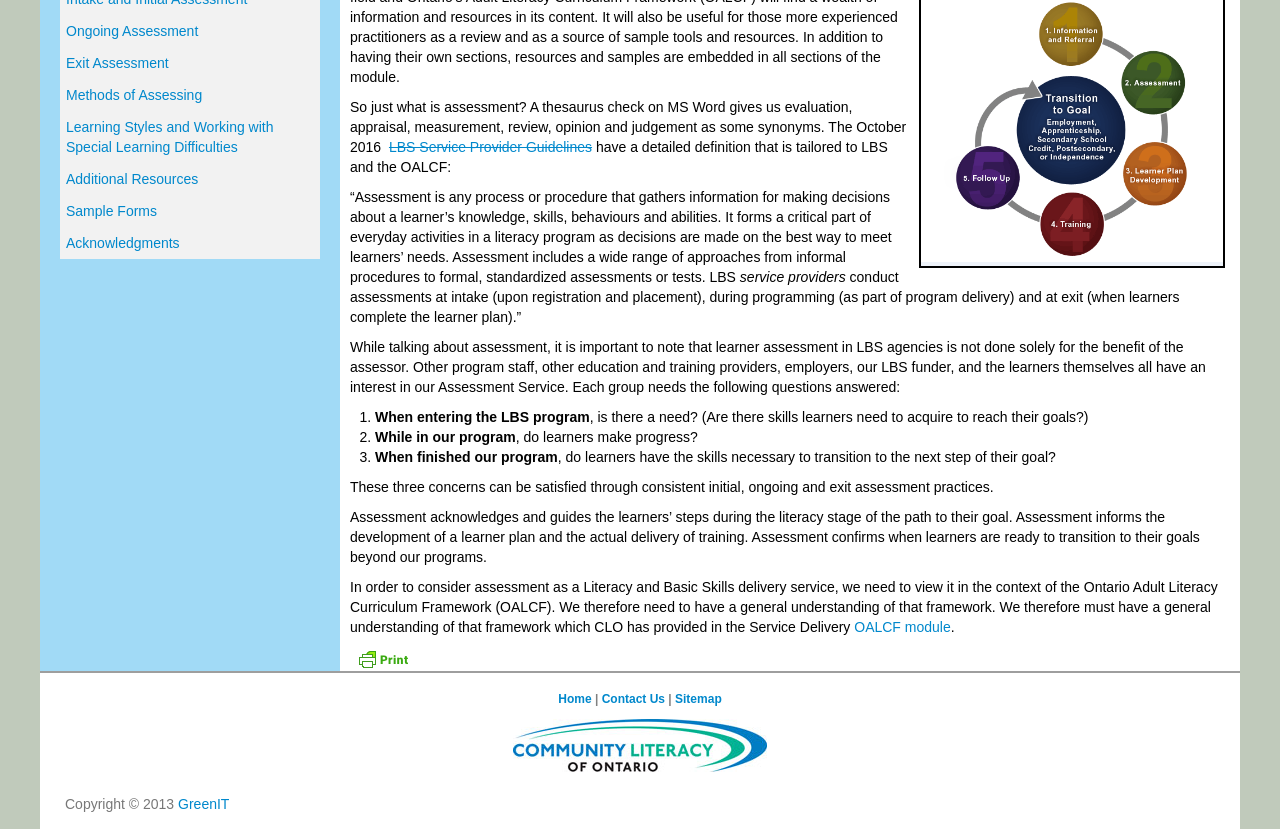Locate the bounding box coordinates of the UI element described by: "Acknowledgments". Provide the coordinates as four float numbers between 0 and 1, formatted as [left, top, right, bottom].

[0.047, 0.274, 0.25, 0.312]